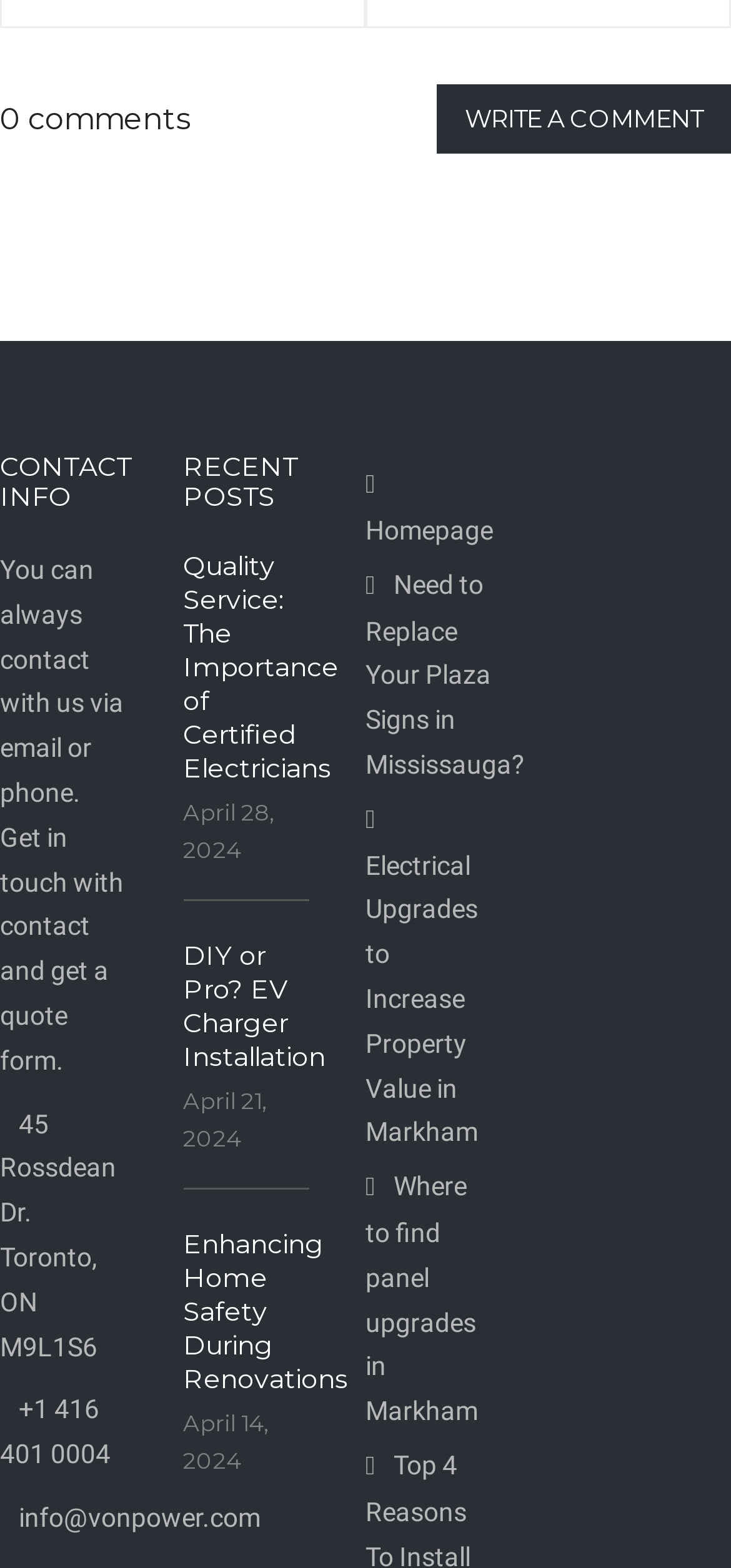What is the phone number for contact? Refer to the image and provide a one-word or short phrase answer.

+1 416 401 0004